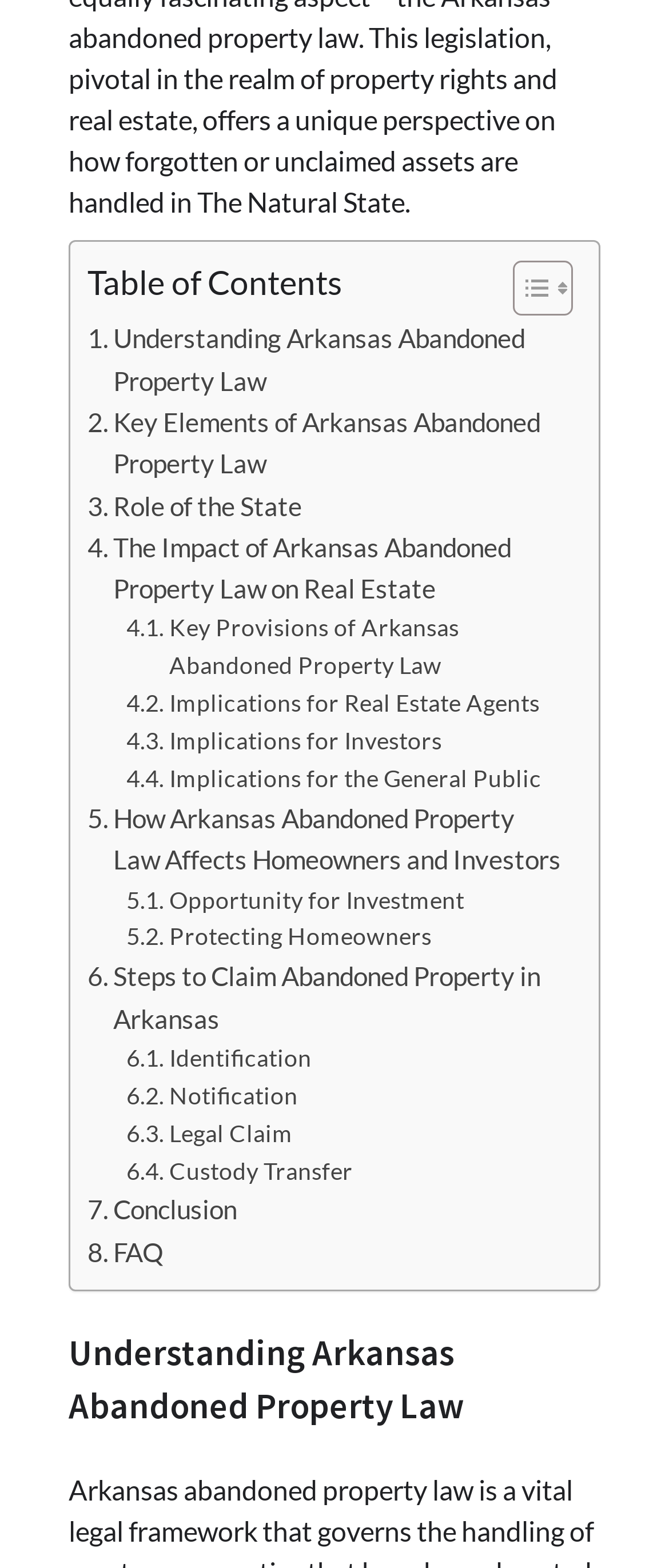What is the last link in the Table of Contents section?
Look at the screenshot and provide an in-depth answer.

The last link in the Table of Contents section can be determined by looking at the links below the 'Table of Contents' static text. The last link is '. FAQ', which is located at the bottom of the Table of Contents section.